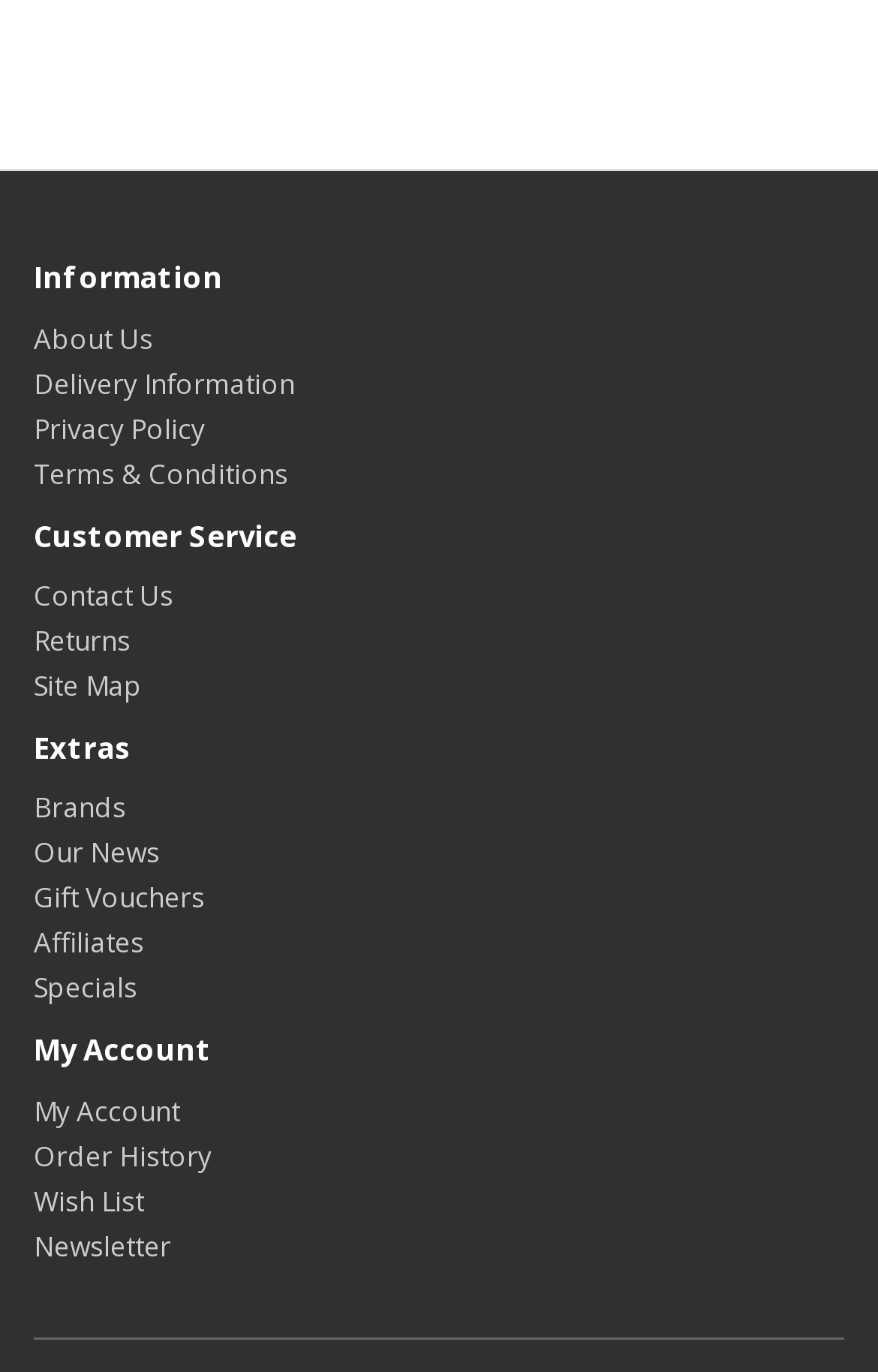Based on the element description, predict the bounding box coordinates (top-left x, top-left y, bottom-right x, bottom-right y) for the UI element in the screenshot: Terms & Conditions

[0.038, 0.331, 0.328, 0.359]